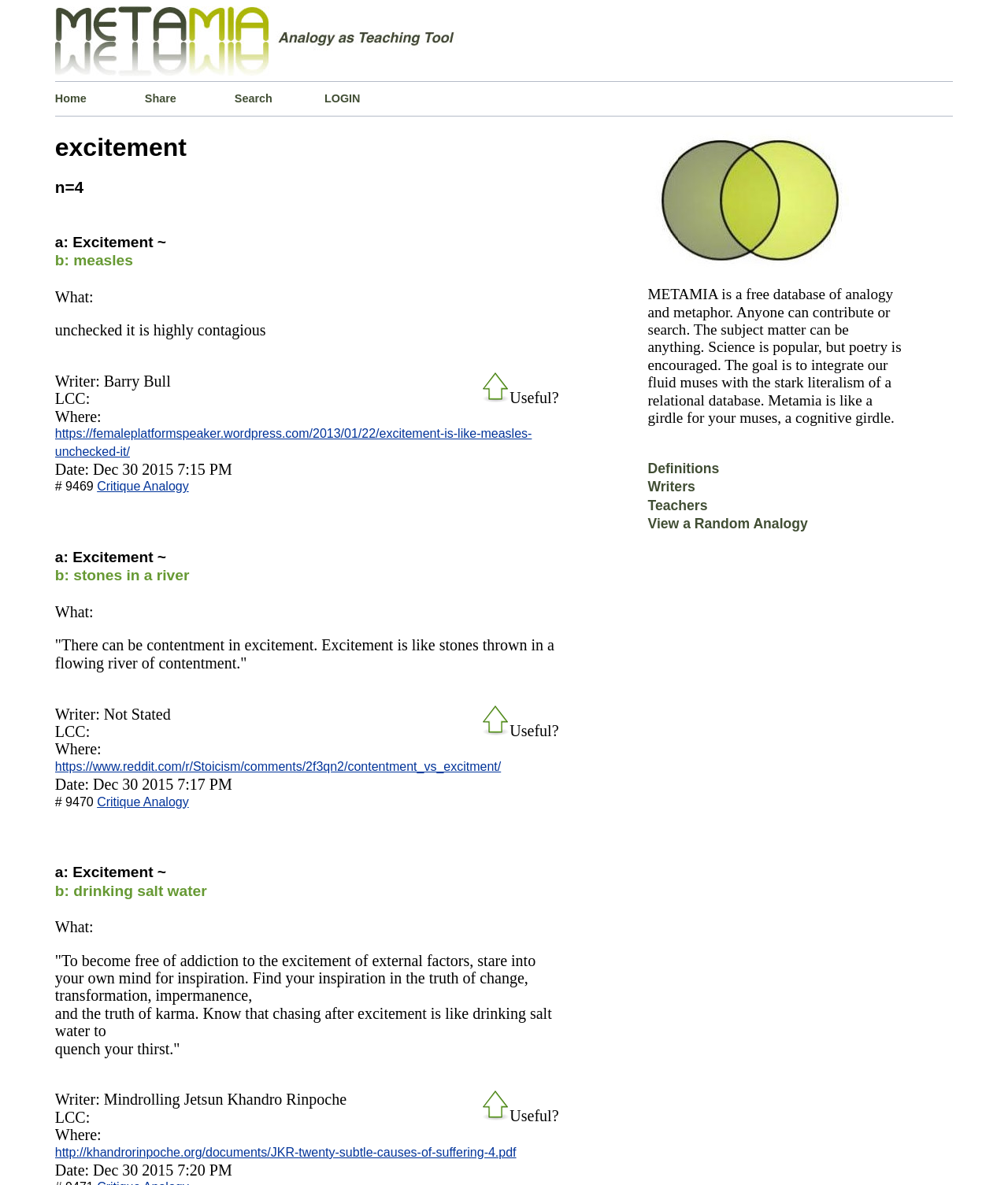Find the bounding box coordinates for the HTML element specified by: "https://femaleplatformspeaker.wordpress.com/2013/01/22/excitement-is-like-measles-unchecked-it/".

[0.055, 0.36, 0.528, 0.386]